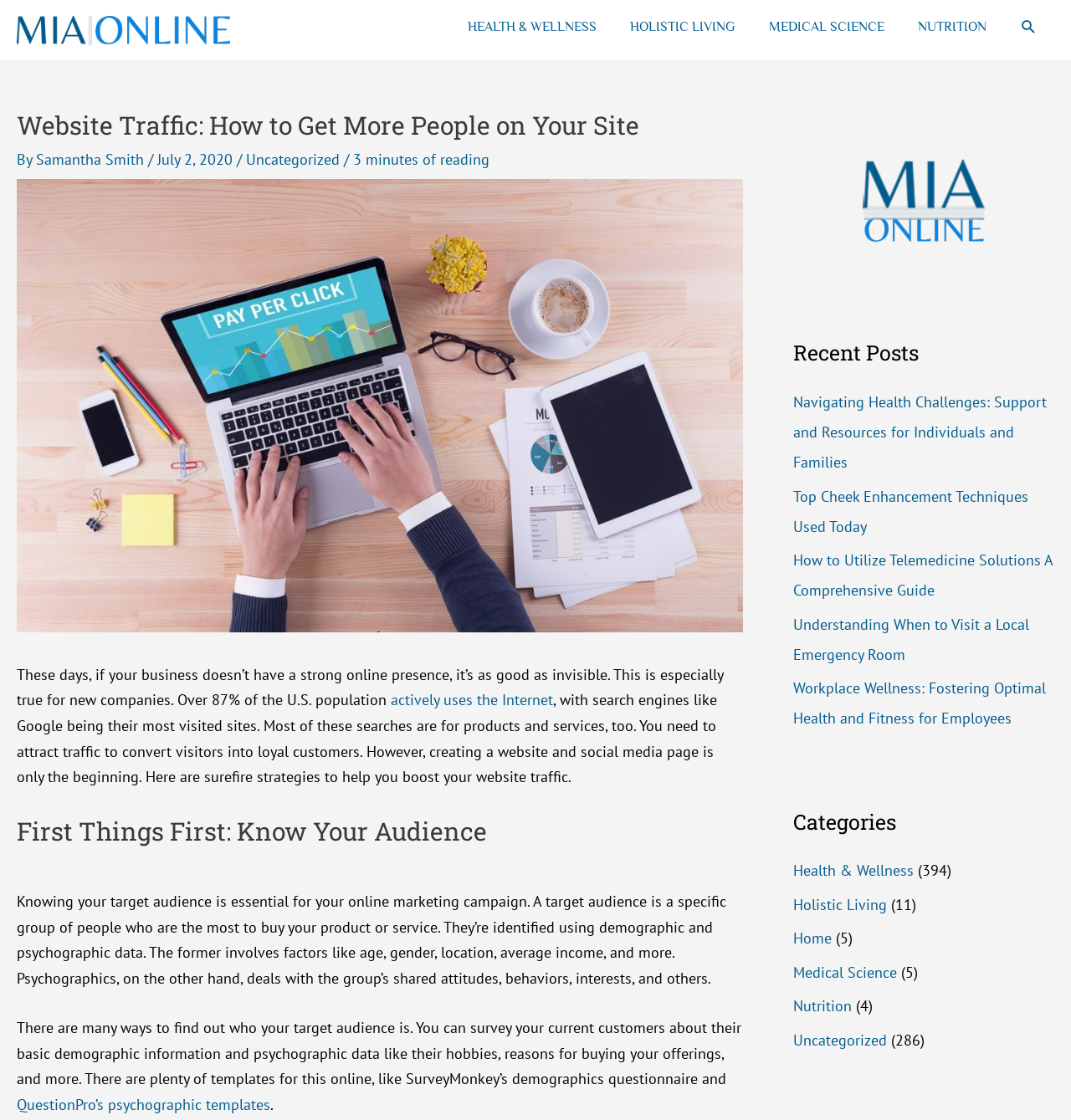Locate the bounding box for the described UI element: "actively uses the Internet". Ensure the coordinates are four float numbers between 0 and 1, formatted as [left, top, right, bottom].

[0.365, 0.616, 0.516, 0.634]